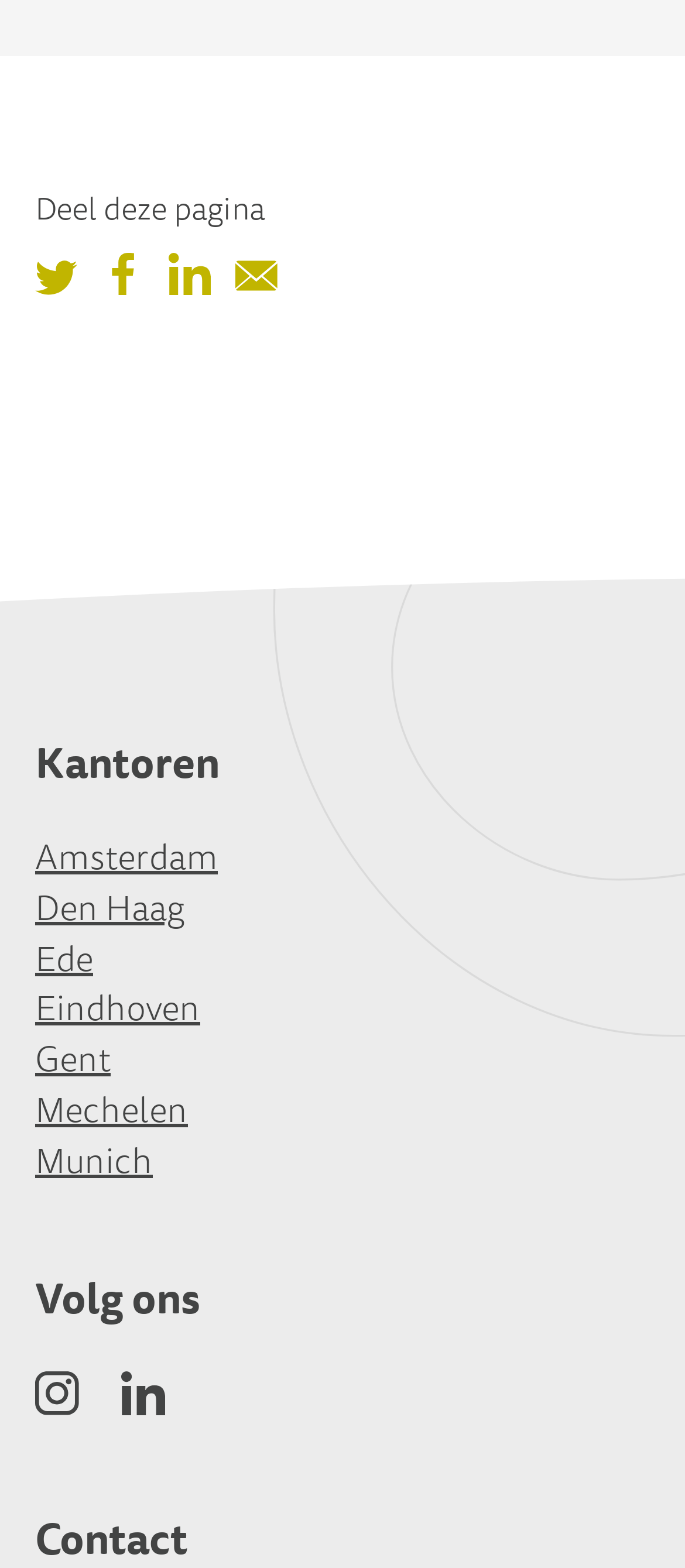Please provide a one-word or short phrase answer to the question:
What cities are listed as office locations?

Amsterdam, Den Haag, Ede, Eindhoven, Gent, Mechelen, Munich